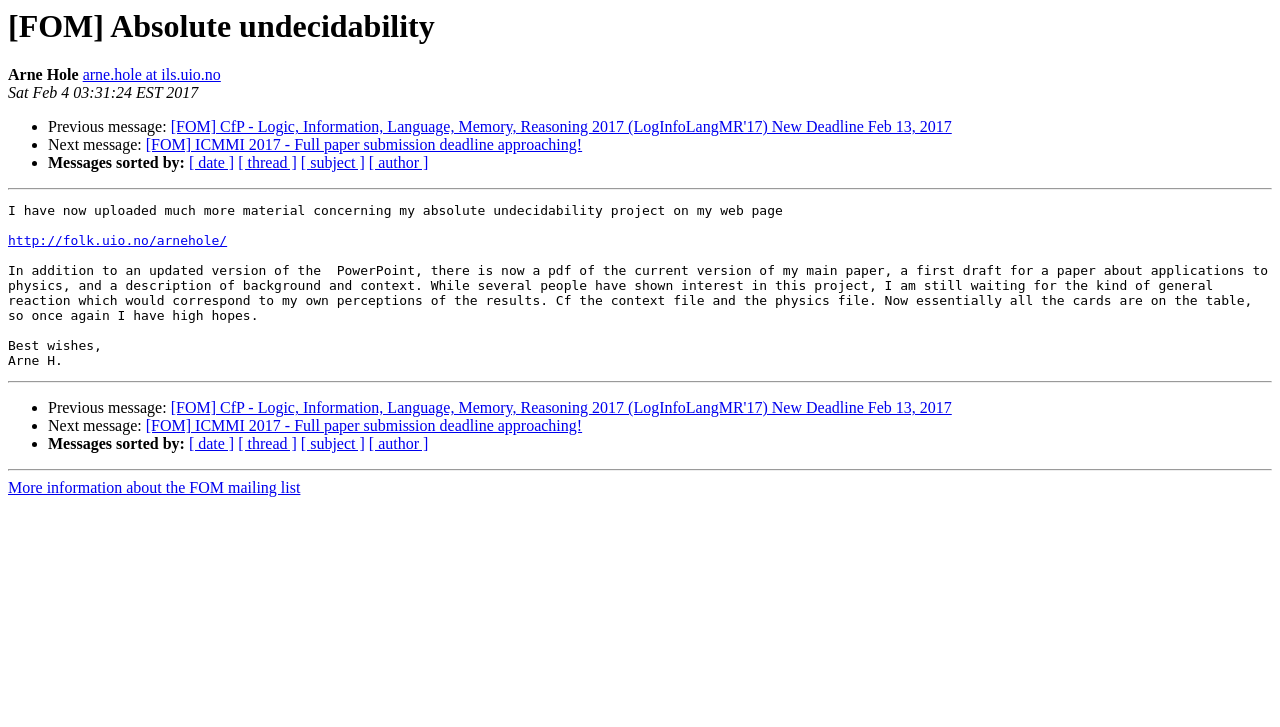Find the main header of the webpage and produce its text content.

[FOM] Absolute undecidability